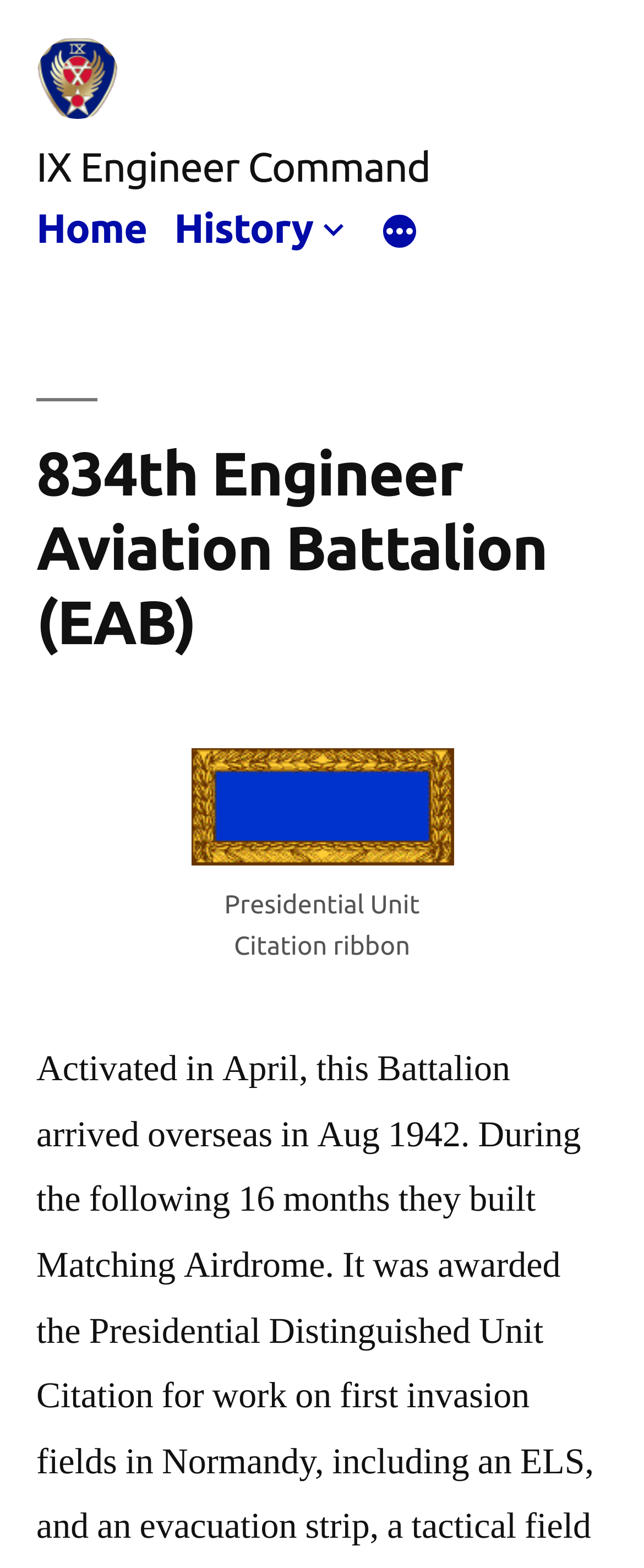Kindly respond to the following question with a single word or a brief phrase: 
What is the name of the battalion?

834th Engineer Aviation Battalion